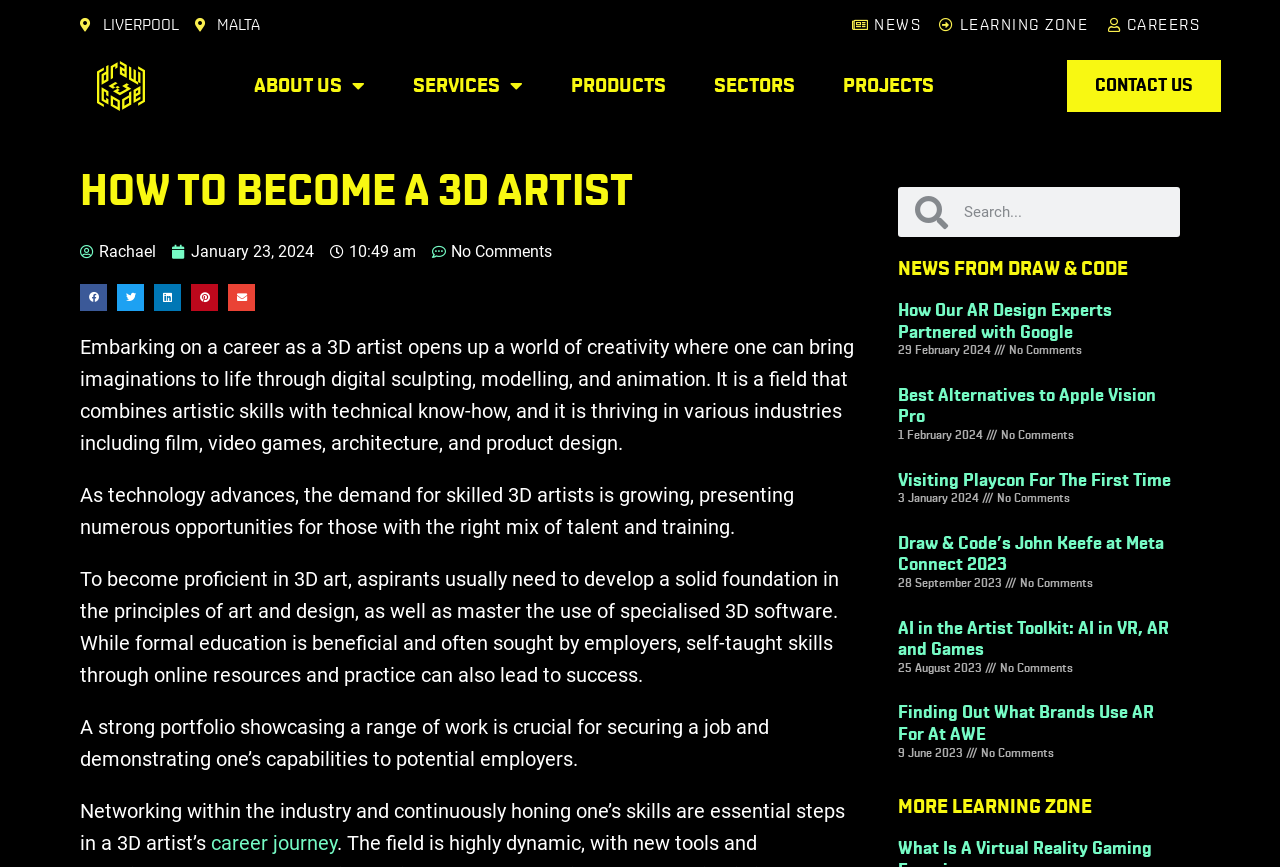Can you show the bounding box coordinates of the region to click on to complete the task described in the instruction: "Read the article 'How Our AR Design Experts Partnered with Google'"?

[0.702, 0.348, 0.869, 0.394]